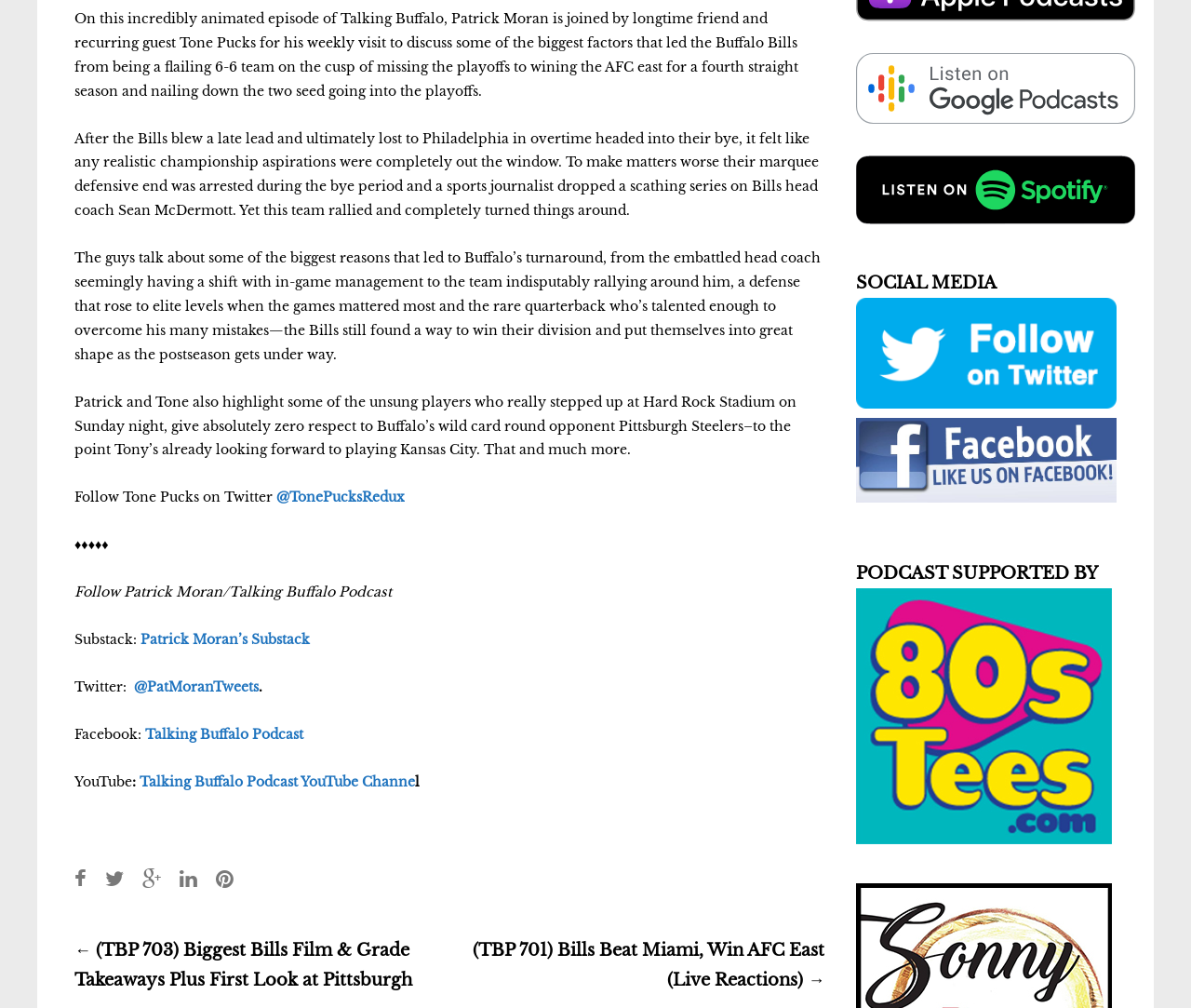Locate the bounding box coordinates of the clickable area to execute the instruction: "Visit the Talking Buffalo Podcast YouTube Channel". Provide the coordinates as four float numbers between 0 and 1, represented as [left, top, right, bottom].

[0.114, 0.767, 0.348, 0.784]